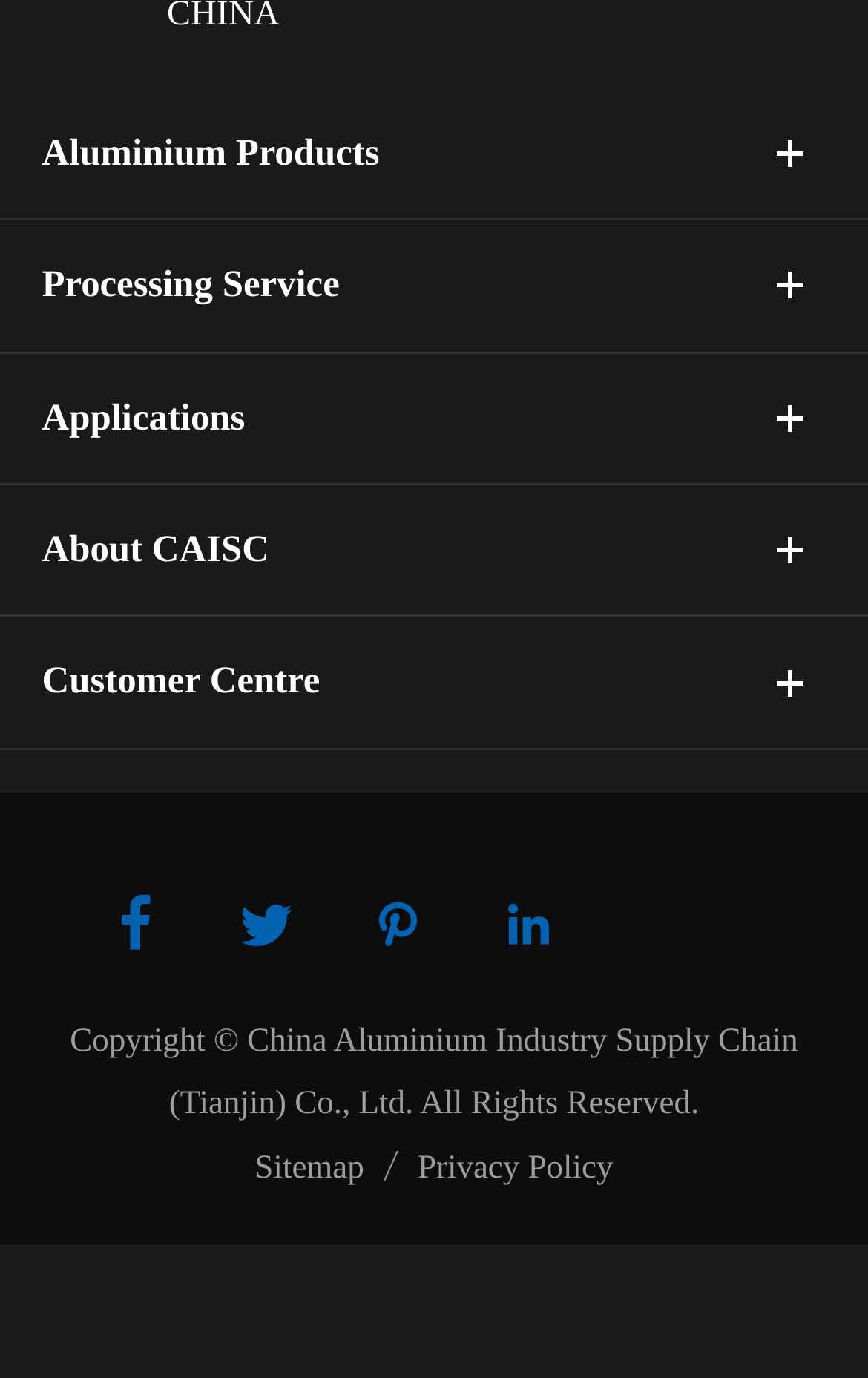Identify the bounding box coordinates of the clickable section necessary to follow the following instruction: "Click on Aluminium Products". The coordinates should be presented as four float numbers from 0 to 1, i.e., [left, top, right, bottom].

[0.048, 0.064, 0.437, 0.159]